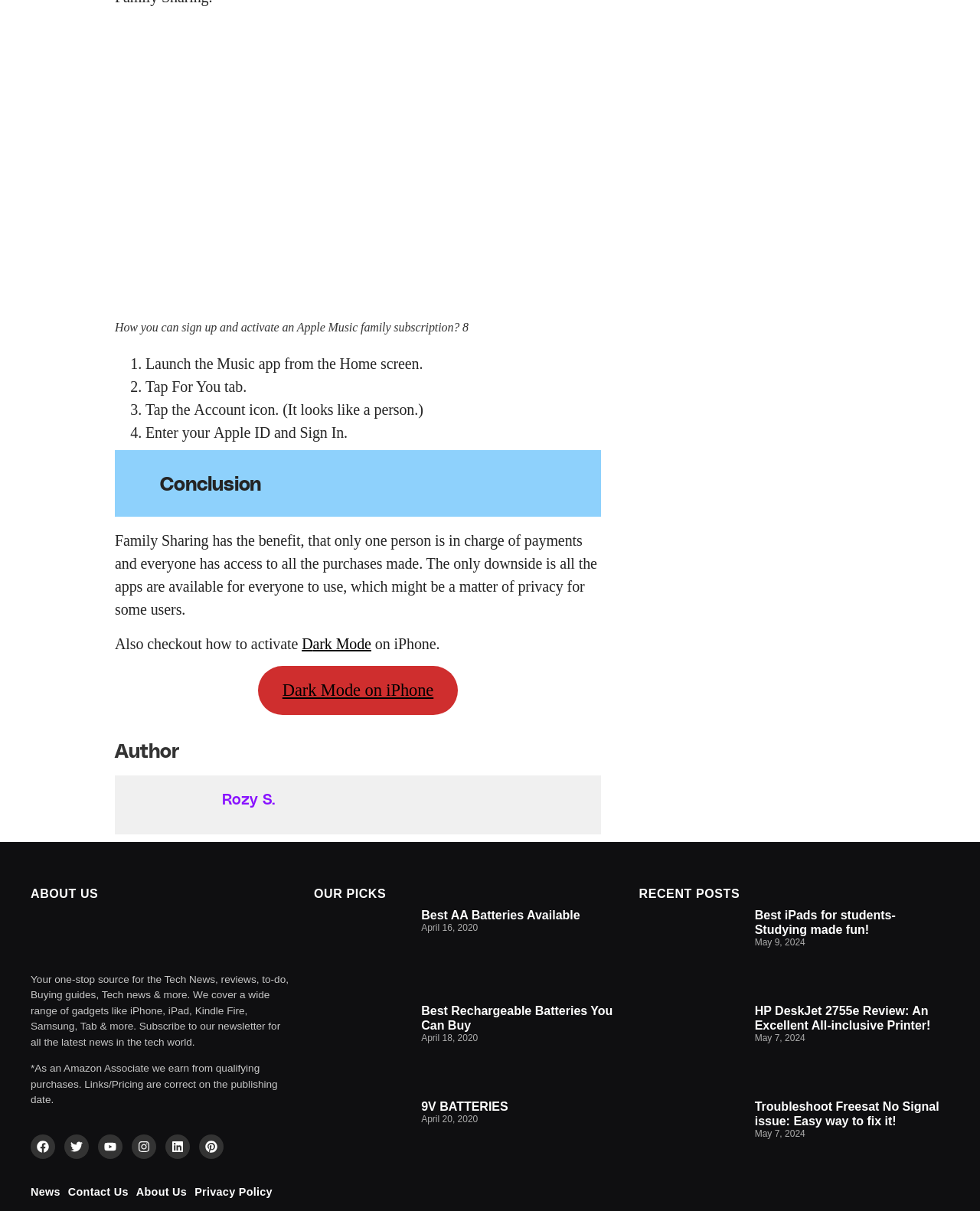Please give a one-word or short phrase response to the following question: 
What is the name of the author of the article?

Rozy S.